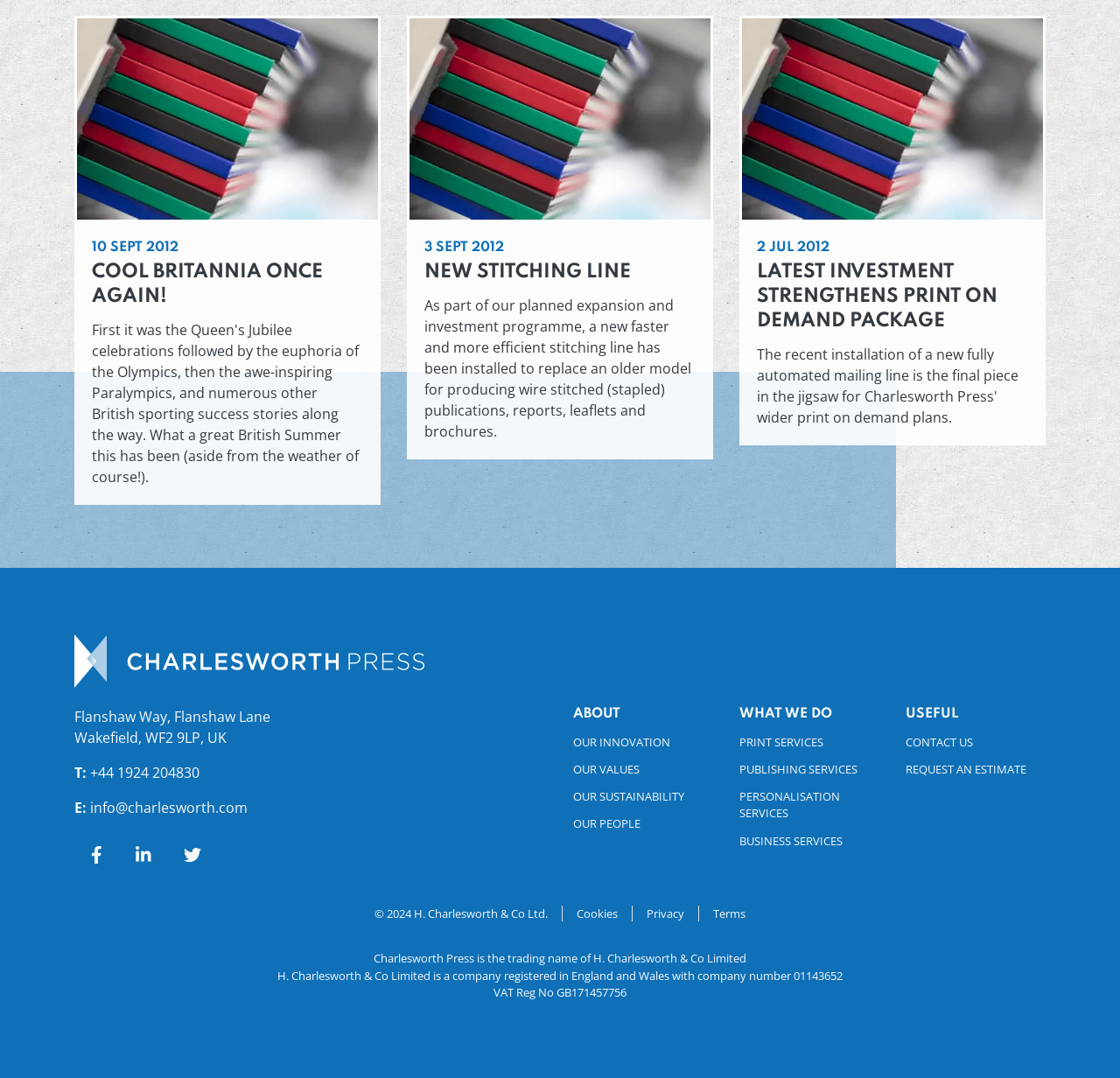What is the company name of Charlesworth Press?
Look at the image and provide a detailed response to the question.

I found the company name by looking at the bottom of the webpage, where it says 'Charlesworth Press is the trading name of H. Charlesworth & Co Limited'. This indicates that H. Charlesworth & Co Ltd is the company name of Charlesworth Press.